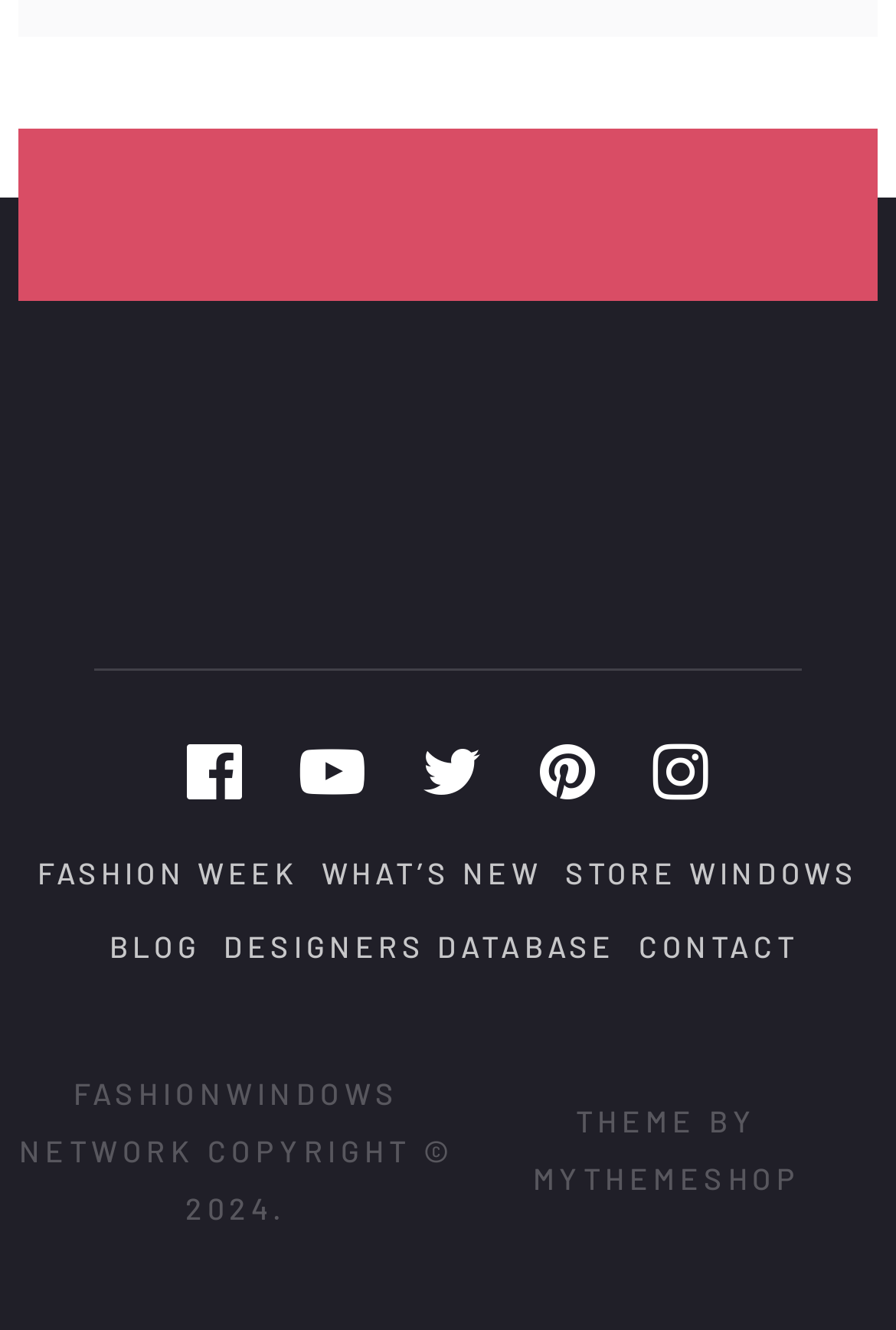Identify the bounding box coordinates necessary to click and complete the given instruction: "visit WHAT’S NEW".

[0.359, 0.643, 0.605, 0.671]